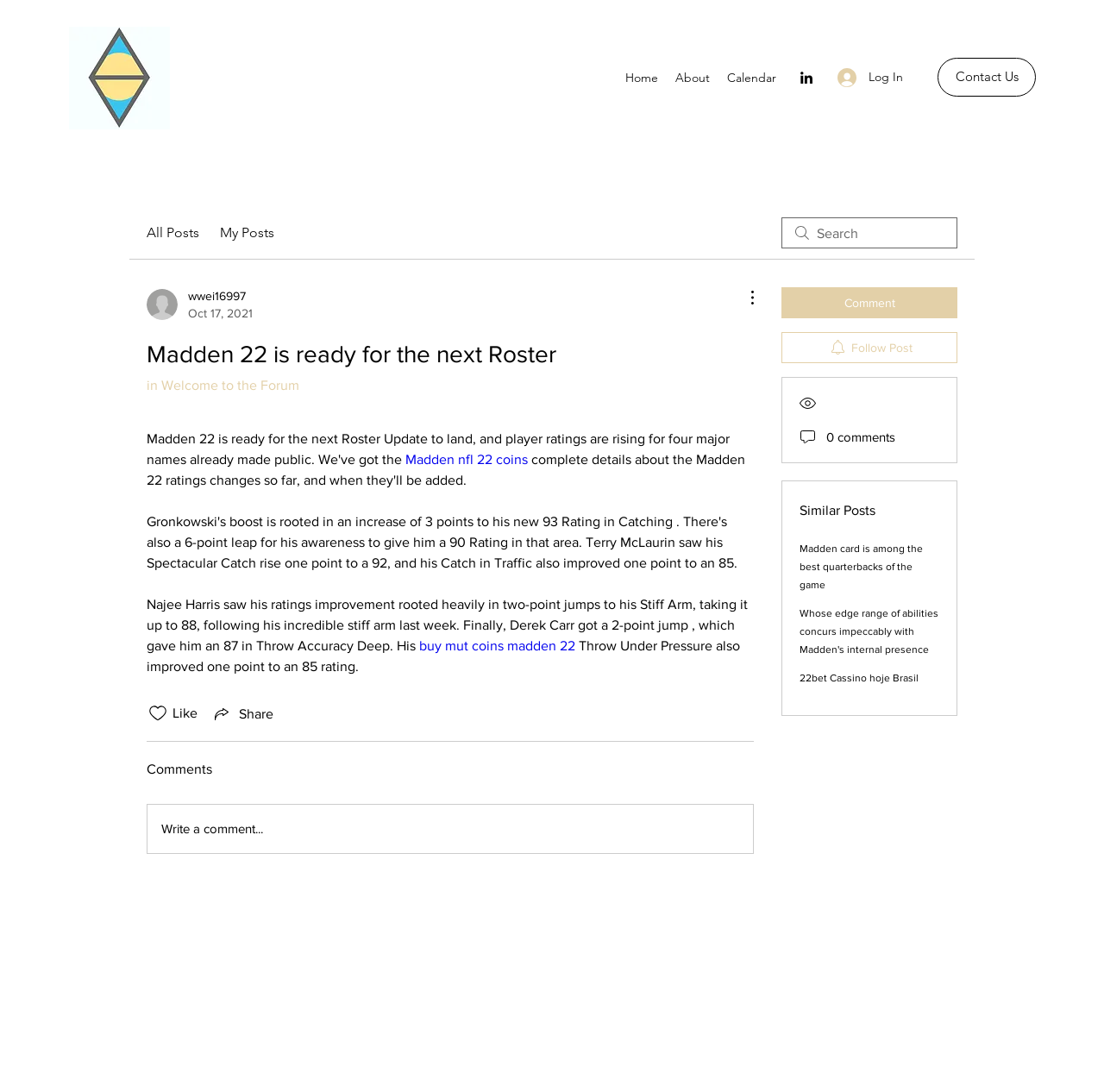Find and indicate the bounding box coordinates of the region you should select to follow the given instruction: "Log in to the website".

[0.748, 0.056, 0.829, 0.086]